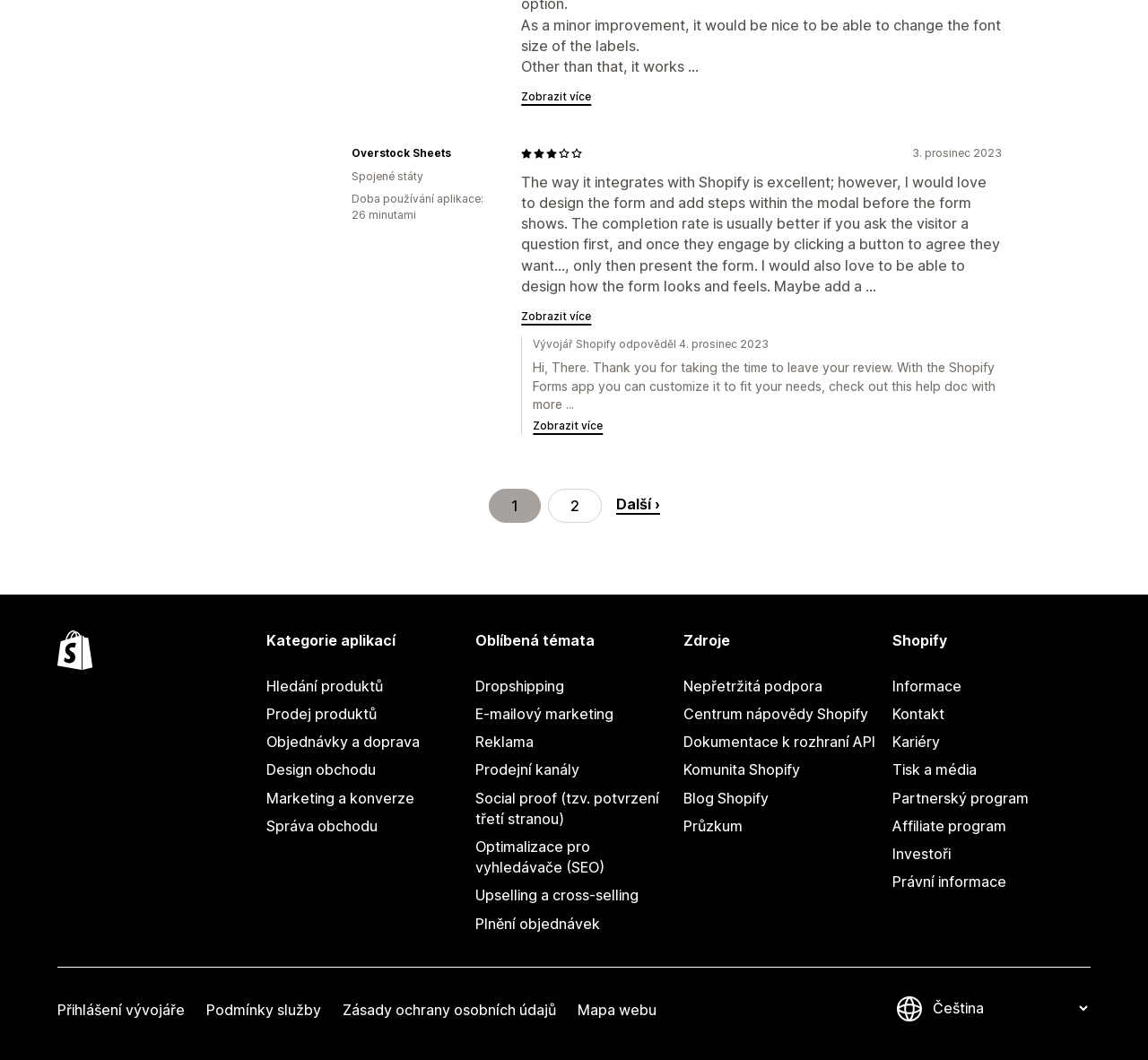Please locate the bounding box coordinates of the element that should be clicked to complete the given instruction: "Click the 'Přejít na stránku 2' link".

[0.477, 0.461, 0.524, 0.493]